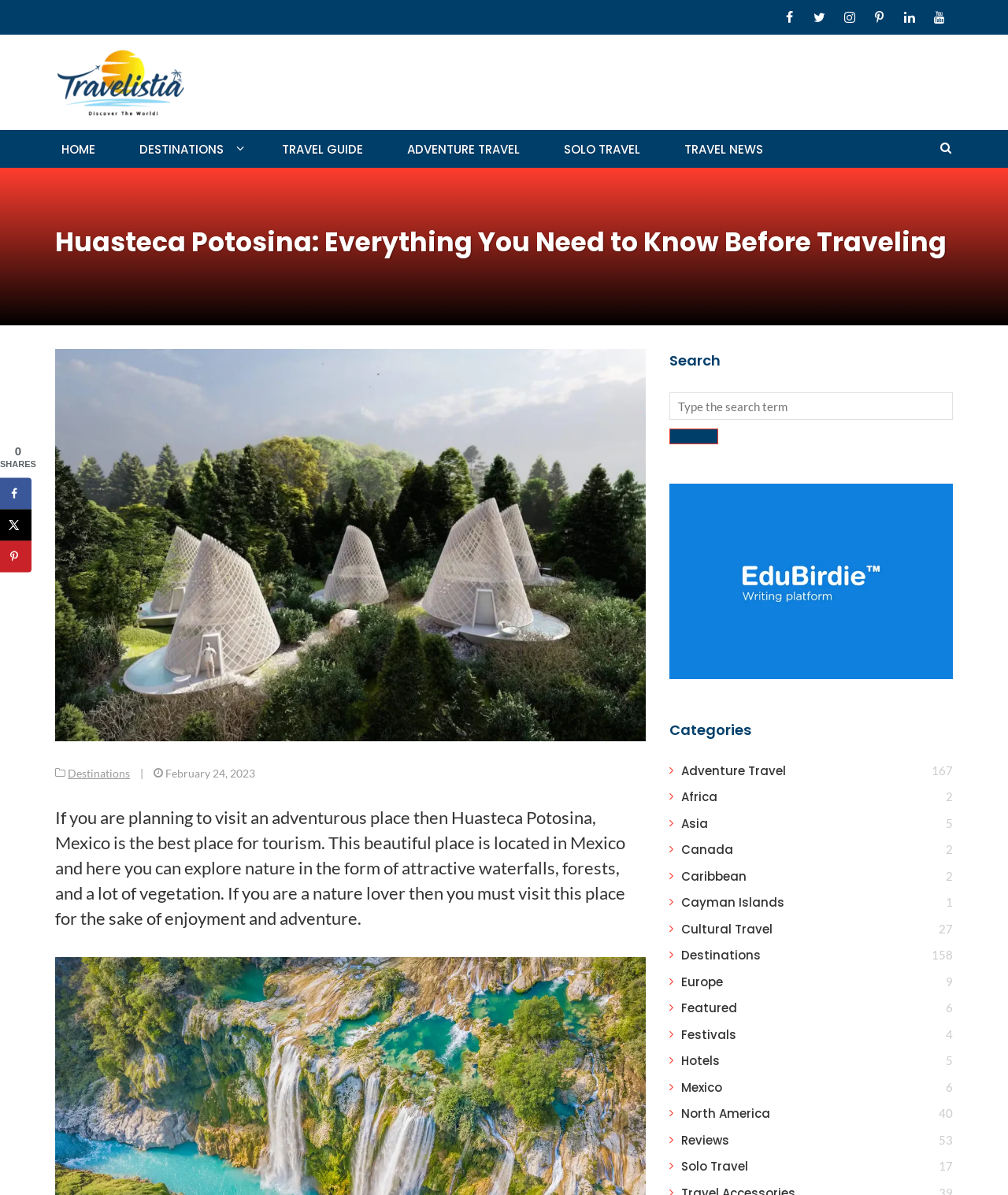Find the bounding box coordinates of the element to click in order to complete this instruction: "Visit the Travelistia Blog homepage". The bounding box coordinates must be four float numbers between 0 and 1, denoted as [left, top, right, bottom].

[0.055, 0.063, 0.187, 0.074]